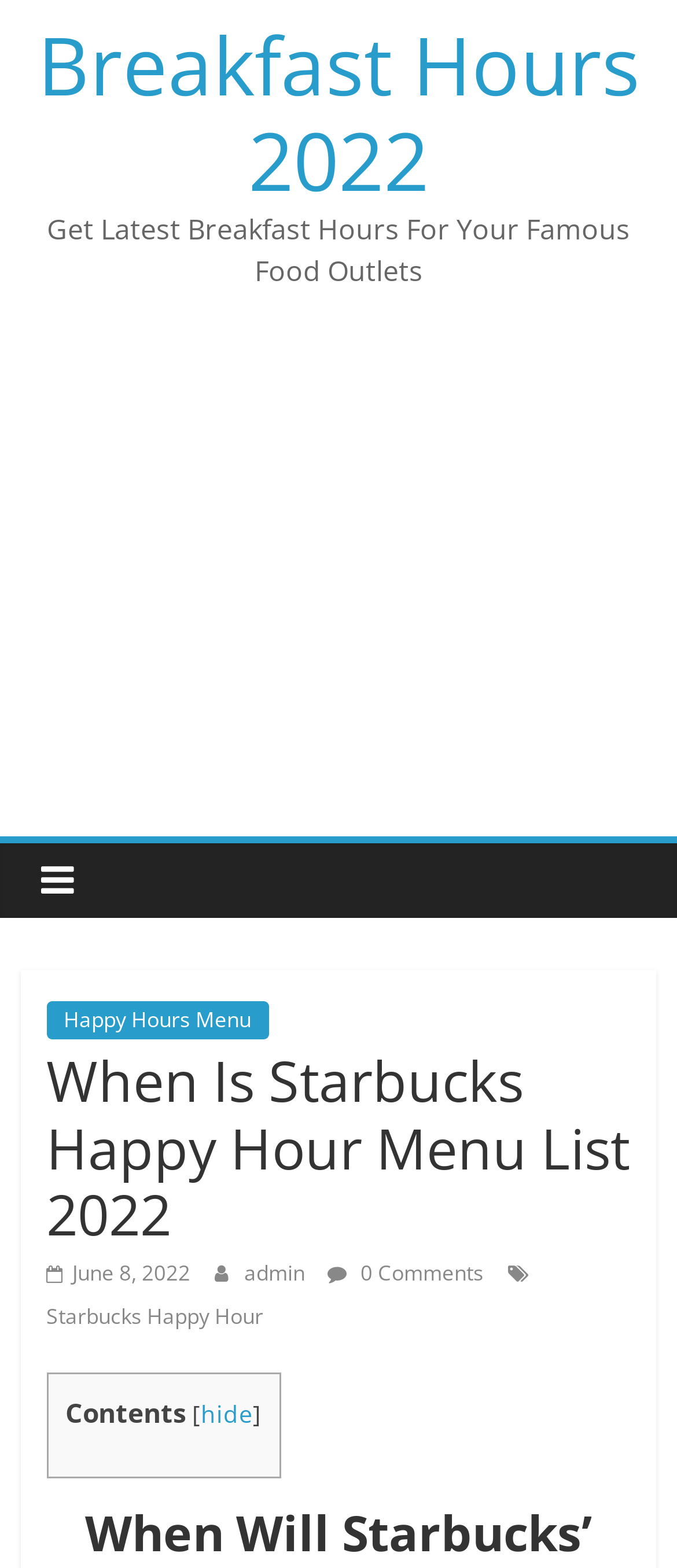Identify the bounding box coordinates of the clickable region necessary to fulfill the following instruction: "Visit the 'Happy Hours Menu' page". The bounding box coordinates should be four float numbers between 0 and 1, i.e., [left, top, right, bottom].

[0.068, 0.638, 0.397, 0.663]